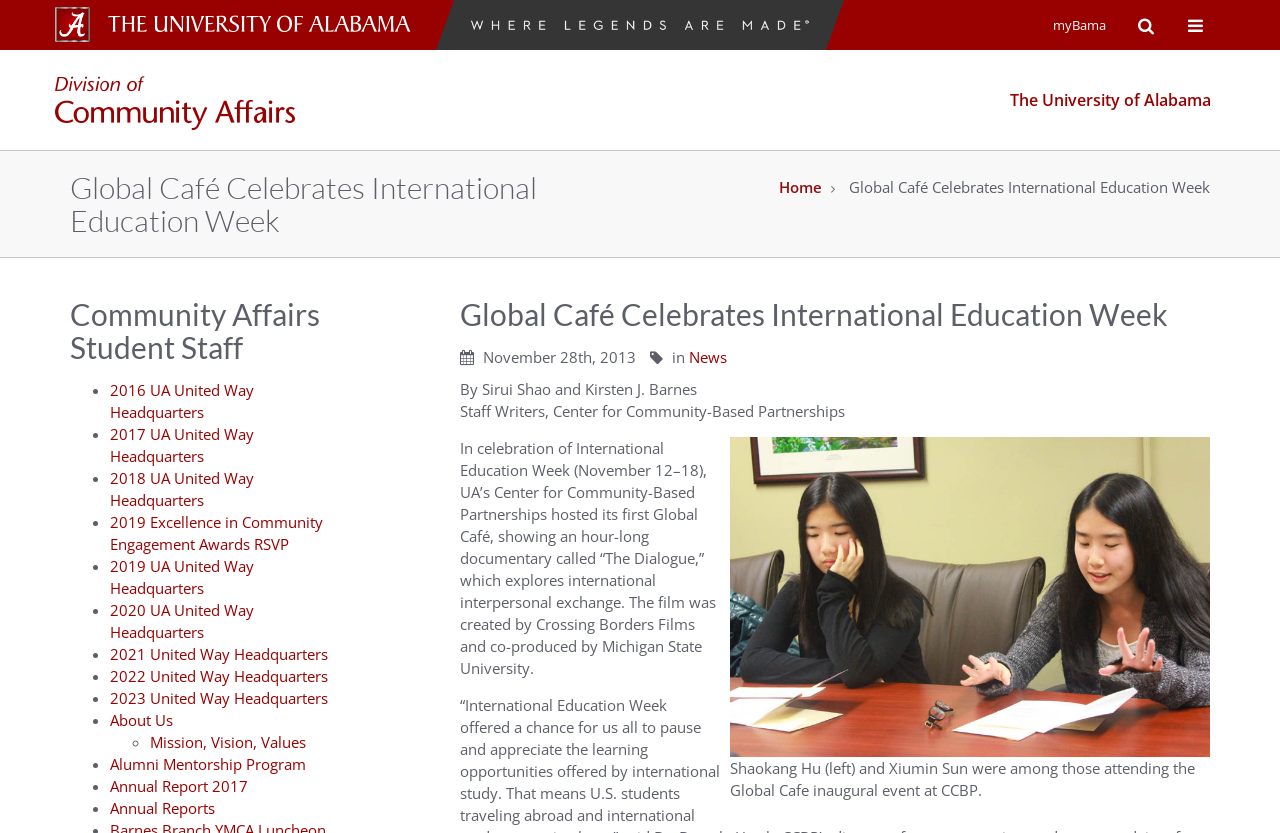What is the date of the Global Café event?
Look at the image and respond with a one-word or short-phrase answer.

November 28th, 2013